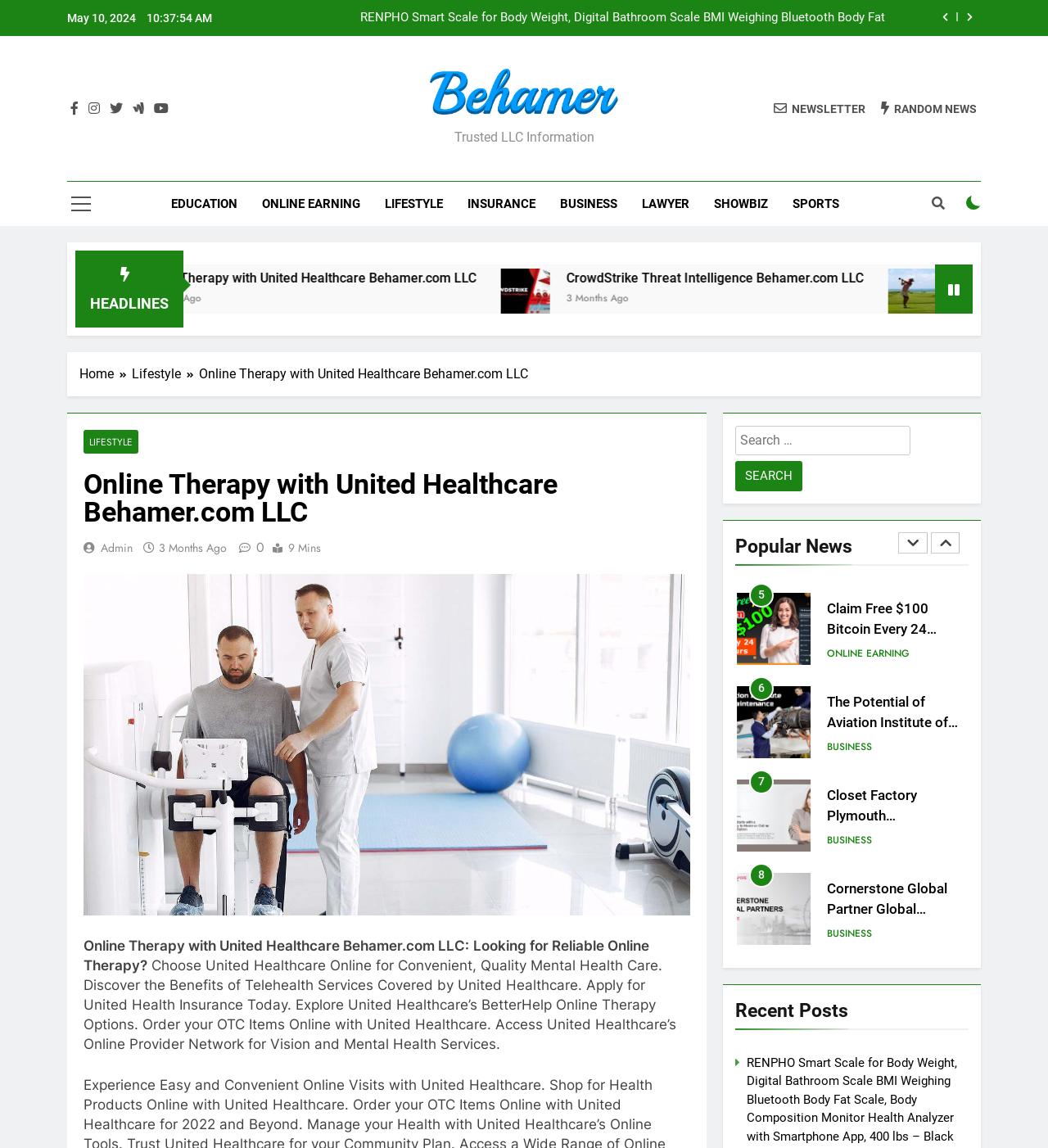Describe the webpage meticulously, covering all significant aspects.

This webpage is about online therapy with United Healthcare Behamer.com LLC. At the top, there is a date and time display, showing "May 10, 2024" and "10:37:57 AM". Next to it, there are two buttons with icons. Below these elements, there are several links to social media platforms, a link to the website "behamer.com", and a link to "Behamer LLC" with a description "Trusted LLC Information".

The main content of the webpage is divided into sections. The first section has a heading "HEADLINES" and features three news articles with images, each with a title, a link to the article, and a timestamp showing when the article was published. The articles are about CrowdStrike Threat Intelligence, Clubhouse Golf, and a free Bitcoin mining site.

Below the news articles, there is a navigation section with breadcrumbs, showing the current page's location in the website's hierarchy. The navigation section also has links to the home page, the lifestyle section, and the current page.

The main content of the webpage is about online therapy with United Healthcare Behamer.com LLC. There is a heading with the title, followed by a brief description of the service, which is "Looking for Reliable Online Therapy? Choose United Healthcare Online for Convenient, Quality Mental Health Care. Discover the Benefits of Telehealth Services Covered by United Healthcare." Below the description, there is a search bar with a button to search for specific topics.

The webpage also features a section with popular news articles, each with an image, a title, and a link to the article. There are buttons to navigate through the news articles. At the bottom of the webpage, there are links to various categories, such as education, online earning, lifestyle, insurance, business, lawyer, showbiz, and sports.